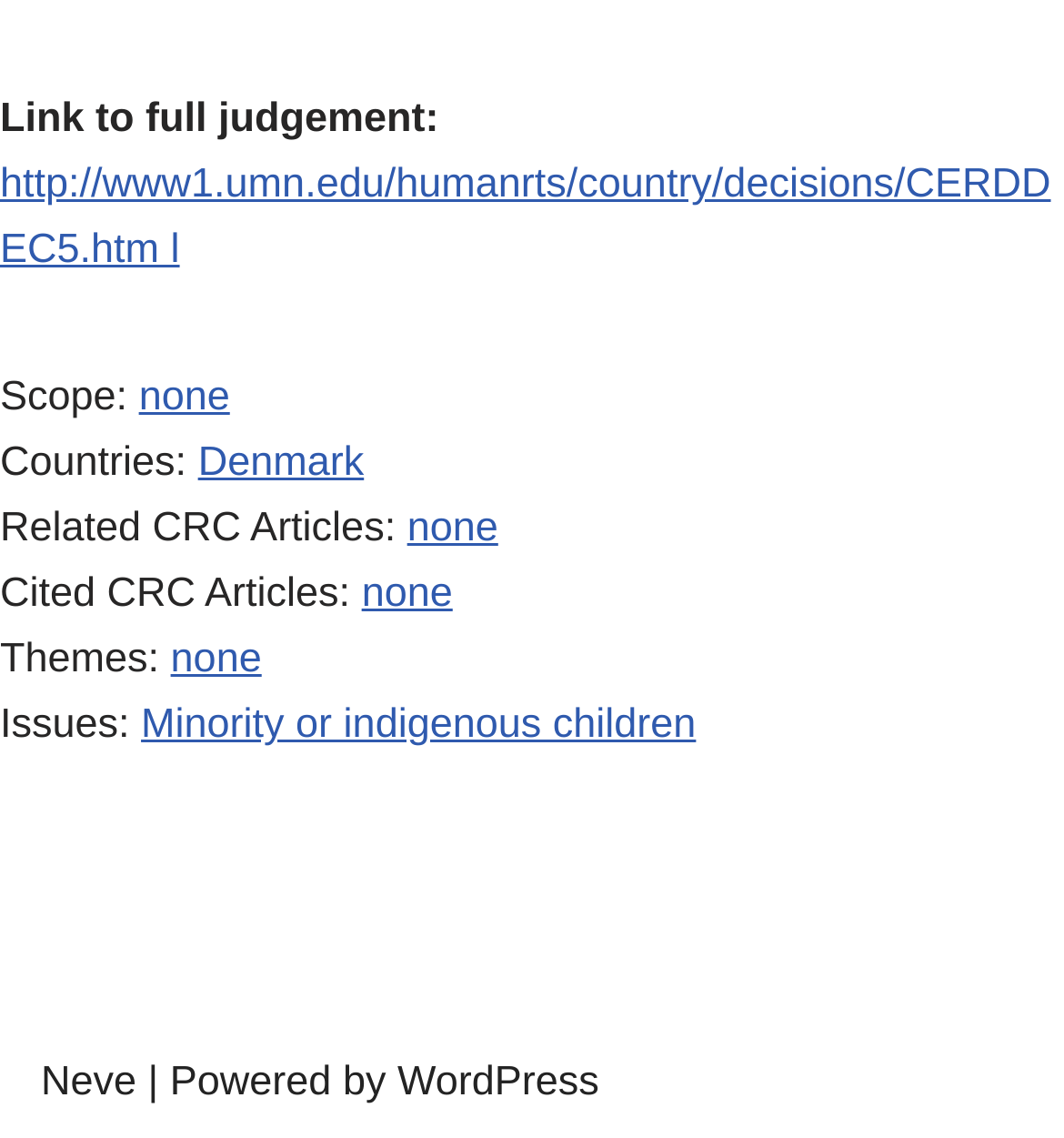Give a one-word or phrase response to the following question: What is the link related to full judgement?

http://www1.umn.edu/humanrts/country/decisions/CERDDEC5.htm